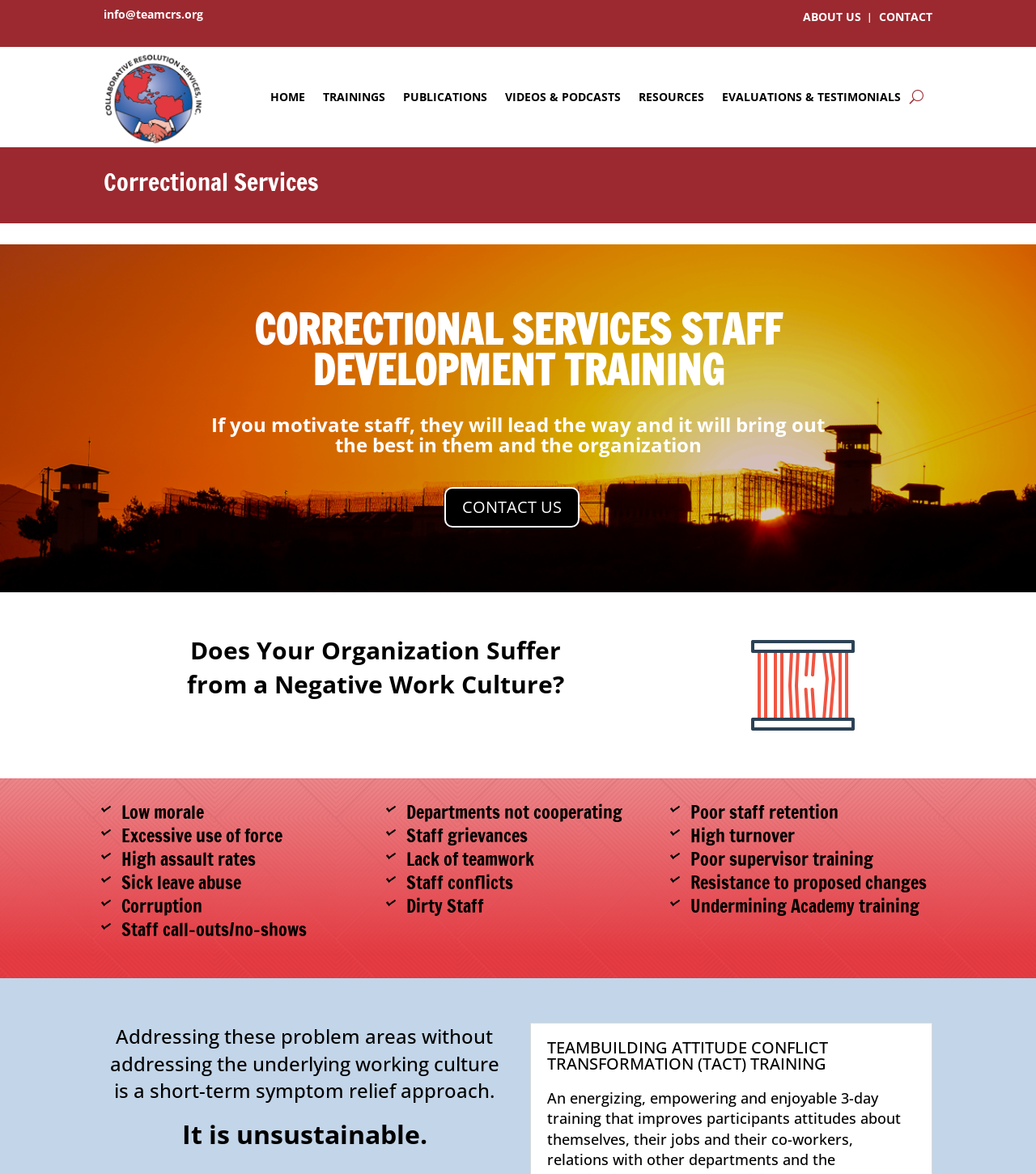Locate the bounding box coordinates of the clickable area to execute the instruction: "Learn about CRS". Provide the coordinates as four float numbers between 0 and 1, represented as [left, top, right, bottom].

[0.775, 0.01, 0.831, 0.025]